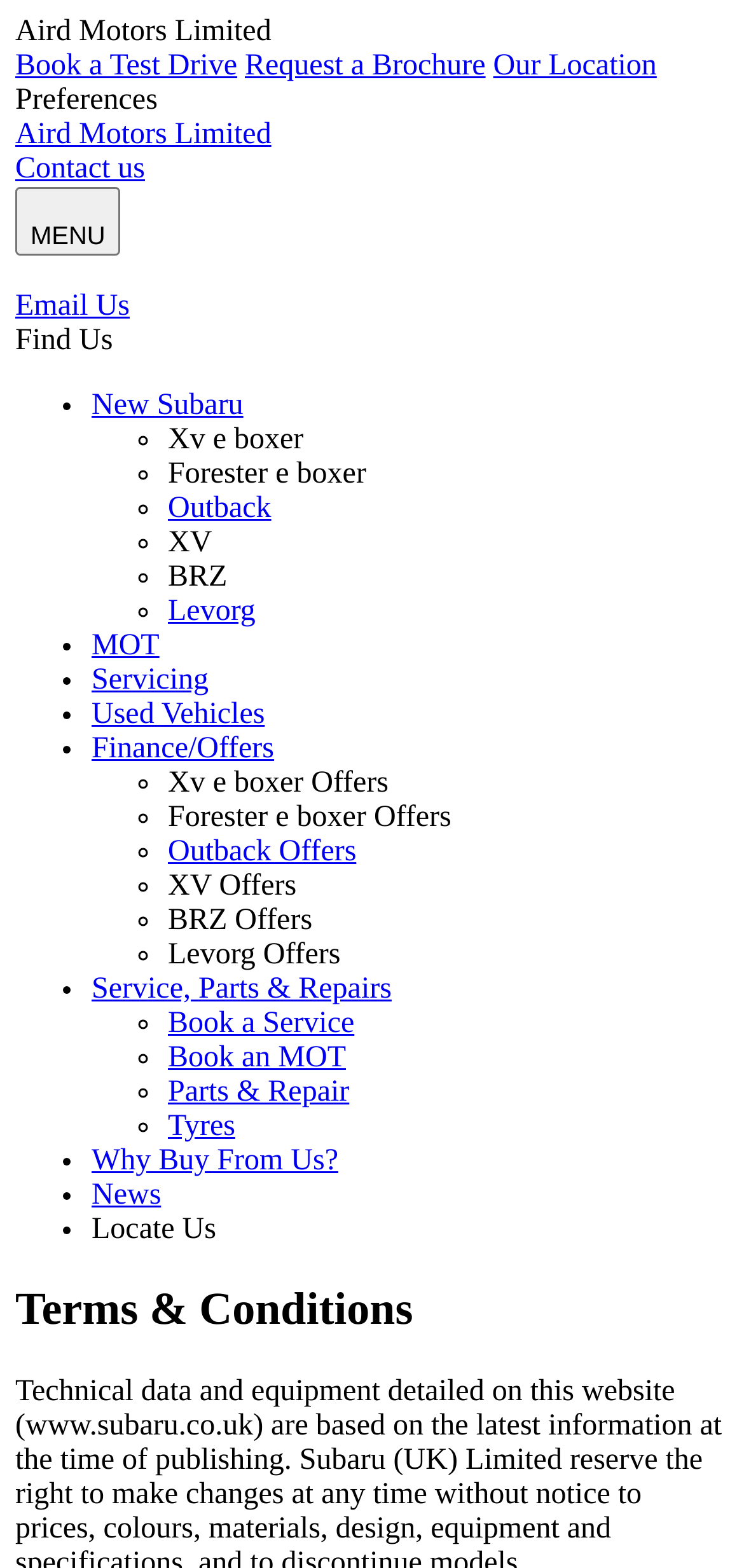Use a single word or phrase to answer the question:
How many types of vehicles are listed?

6